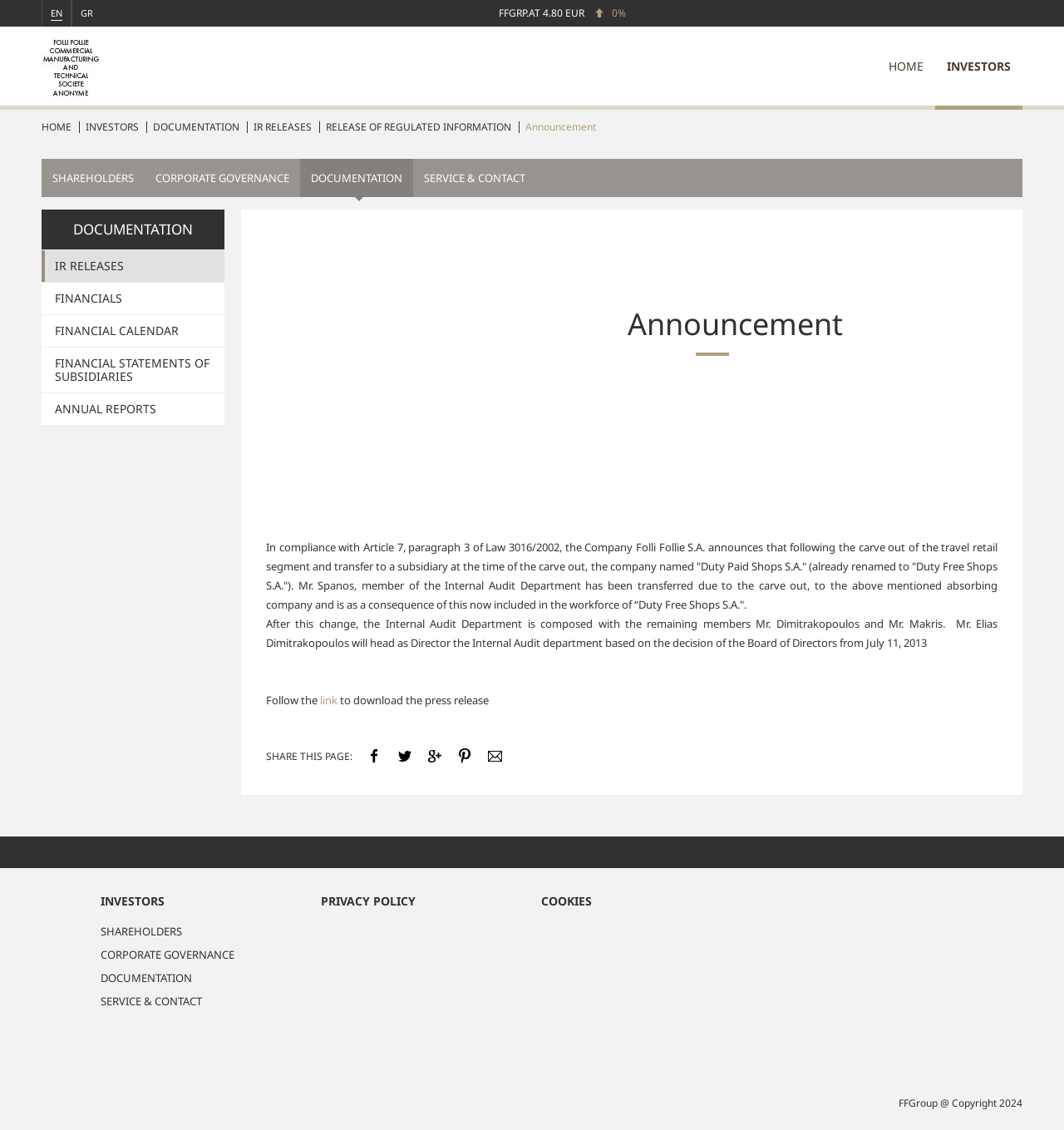Offer a thorough description of the webpage.

The webpage is an announcement page from Folli Follie Group, a company that has released regulated information. At the top left corner, there are two language options, "GR" and "EN", and a link to the company's stock information, "FFGRP.AT 4.80 EUR 0%". Next to it is the company's logo, which is an image. 

On the top right corner, there are navigation links to "HOME", "INVESTORS", and other sections. Below this, there is a horizontal menu with links to "HOME", "INVESTORS", "DOCUMENTATION", "IR RELEASES", and "RELEASE OF REGULATED INFORMATION". 

The main content of the page is an announcement about a personnel change in the company's Internal Audit Department. The text explains that an employee, Mr. Spanos, has been transferred to a subsidiary company, "Duty Free Shops S.A.", and that the remaining members of the Internal Audit Department are Mr. Dimitrakopoulos and Mr. Makris, with Mr. Elias Dimitrakopoulos as the new head of the department.

Below the announcement, there is a link to download the press release. On the right side, there are social media links to share the page. At the bottom of the page, there are links to "INVESTORS", "SHAREHOLDERS", "CORPORATE GOVERNANCE", "DOCUMENTATION", and "SERVICE & CONTACT" sections, as well as links to "PRIVACY POLICY" and "COOKIES" information. The page ends with a copyright notice, "FFGroup @ Copyright 2024".